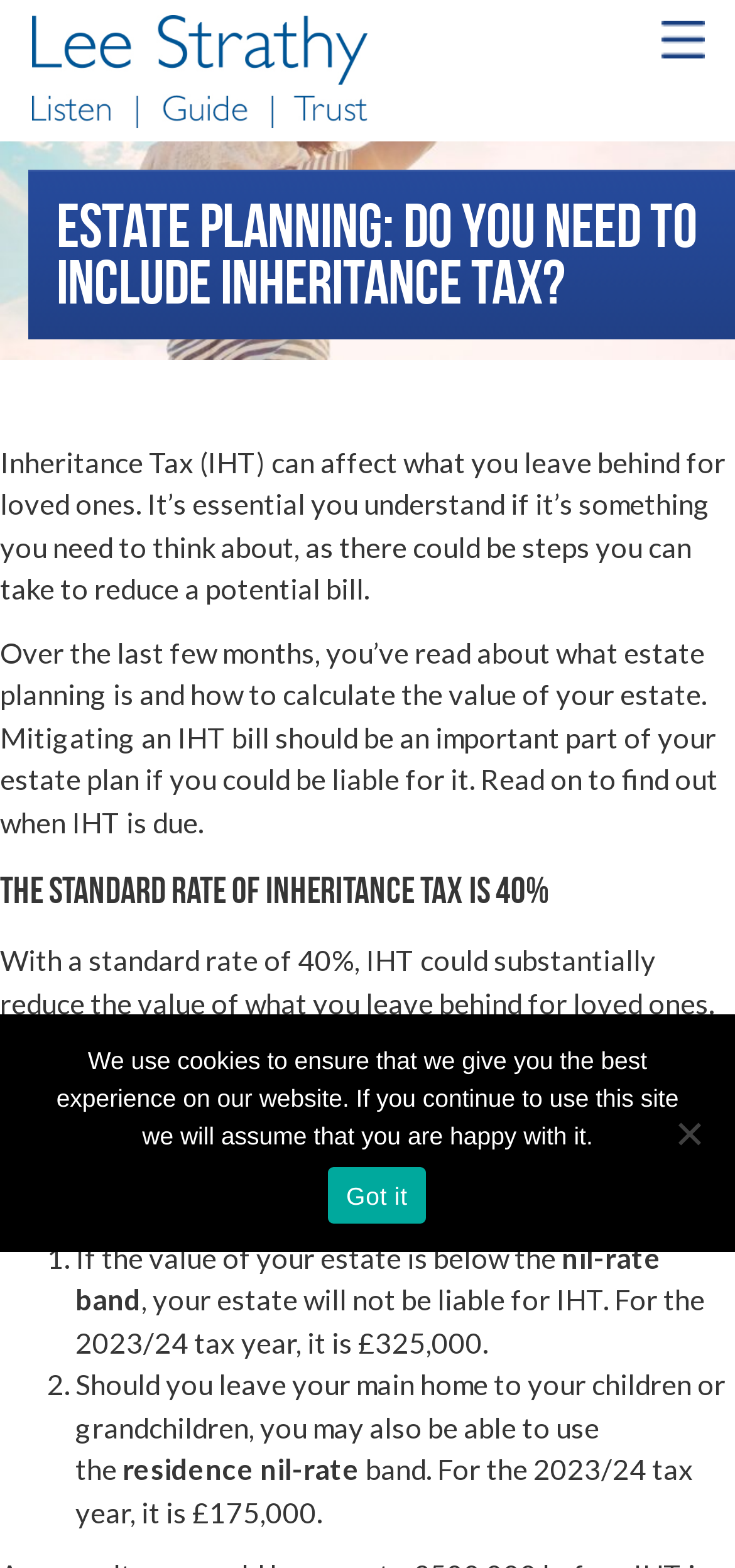Locate the bounding box of the UI element described by: "title="Home"" in the given webpage screenshot.

[0.042, 0.032, 0.499, 0.054]